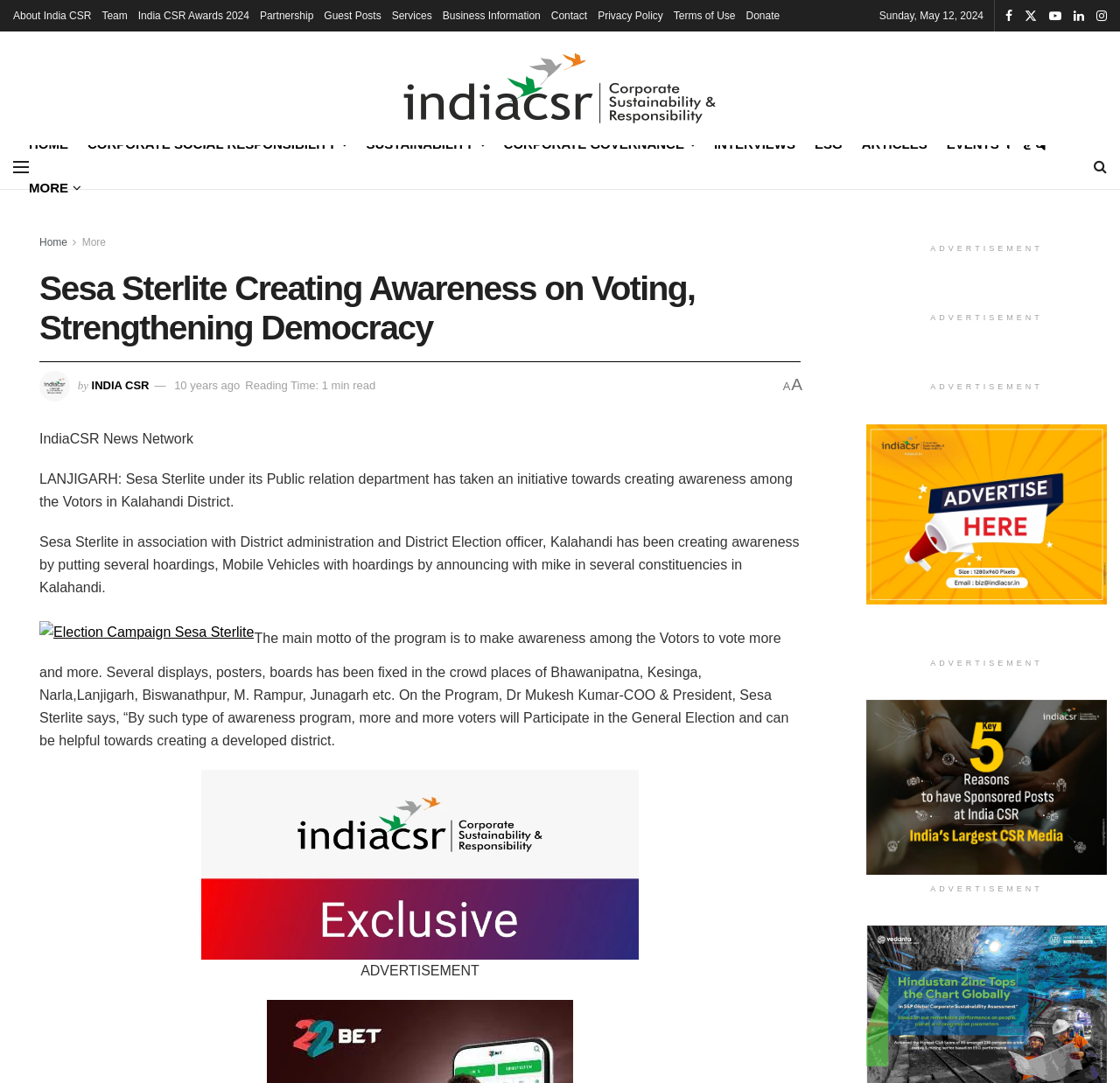Elaborate on the information and visuals displayed on the webpage.

This webpage is about IndiaCSR News Network, a news website focused on corporate social responsibility and sustainability. At the top, there is a navigation menu with links to various sections, including "About India CSR", "Team", "India CSR Awards 2024", and more. Below the navigation menu, there is a date display showing "Sunday, May 12, 2024". 

On the left side, there is a logo of India CSR, accompanied by a link to the homepage. Below the logo, there is a vertical menu with links to different categories, including "HOME", "CORPORATE SOCIAL RESPONSIBILITY", "SUSTAINABILITY", and more.

The main content of the webpage is an article titled "Sesa Sterlite Creating Awareness on Voting, Strengthening Democracy". The article is accompanied by an image and has several paragraphs of text describing the initiative taken by Sesa Sterlite to create awareness among voters in Kalahandi District. There is also a link to "Election Campaign Sesa Sterlite" with an associated image.

Below the article, there are several advertisements and sponsored posts, including links to "India CSR Exclusive" and "Top 5 Reasons to have Sponsored Posts at India CSR – India’s Largest CSR Media". These advertisements are accompanied by images and have a clear label of "ADVERTISEMENT".